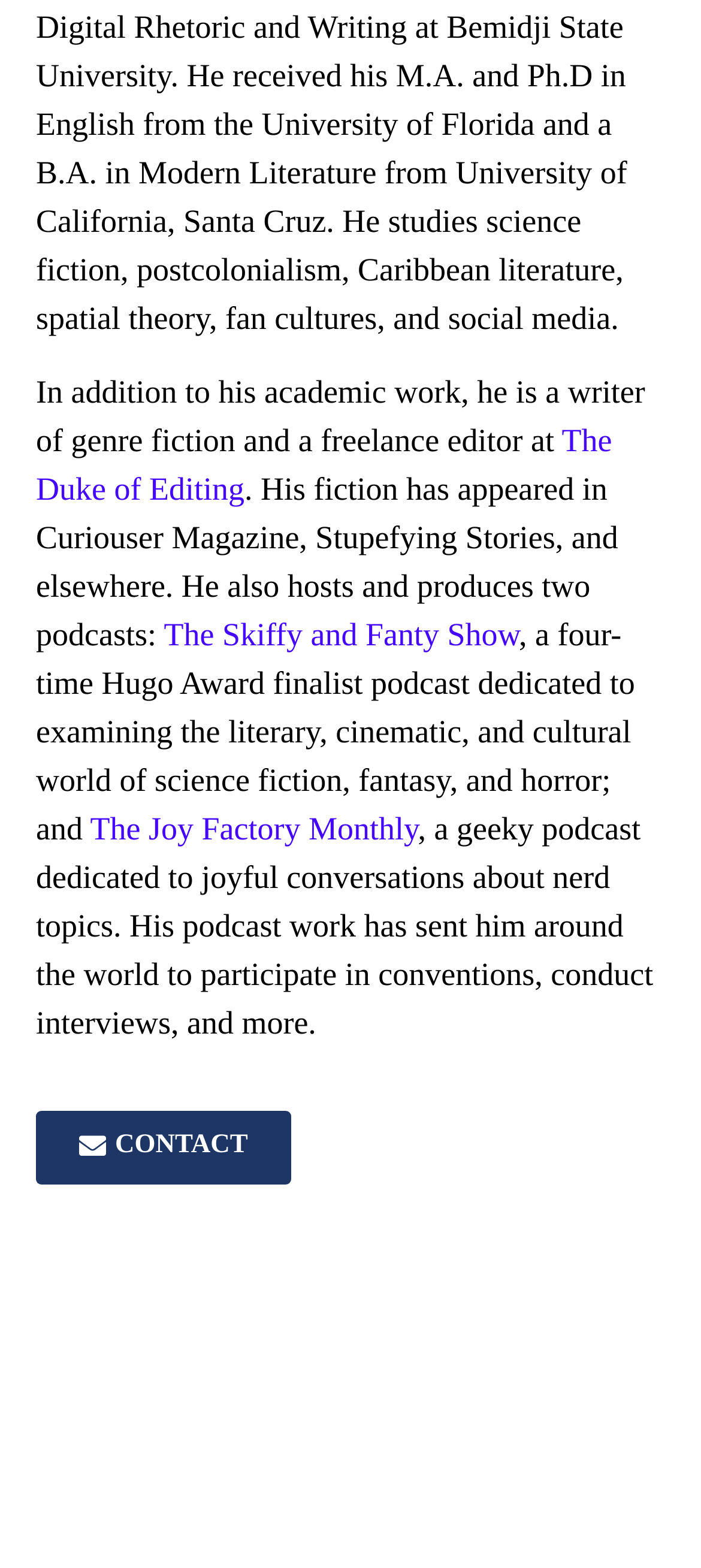Specify the bounding box coordinates (top-left x, top-left y, bottom-right x, bottom-right y) of the UI element in the screenshot that matches this description: Contact

[0.051, 0.708, 0.415, 0.755]